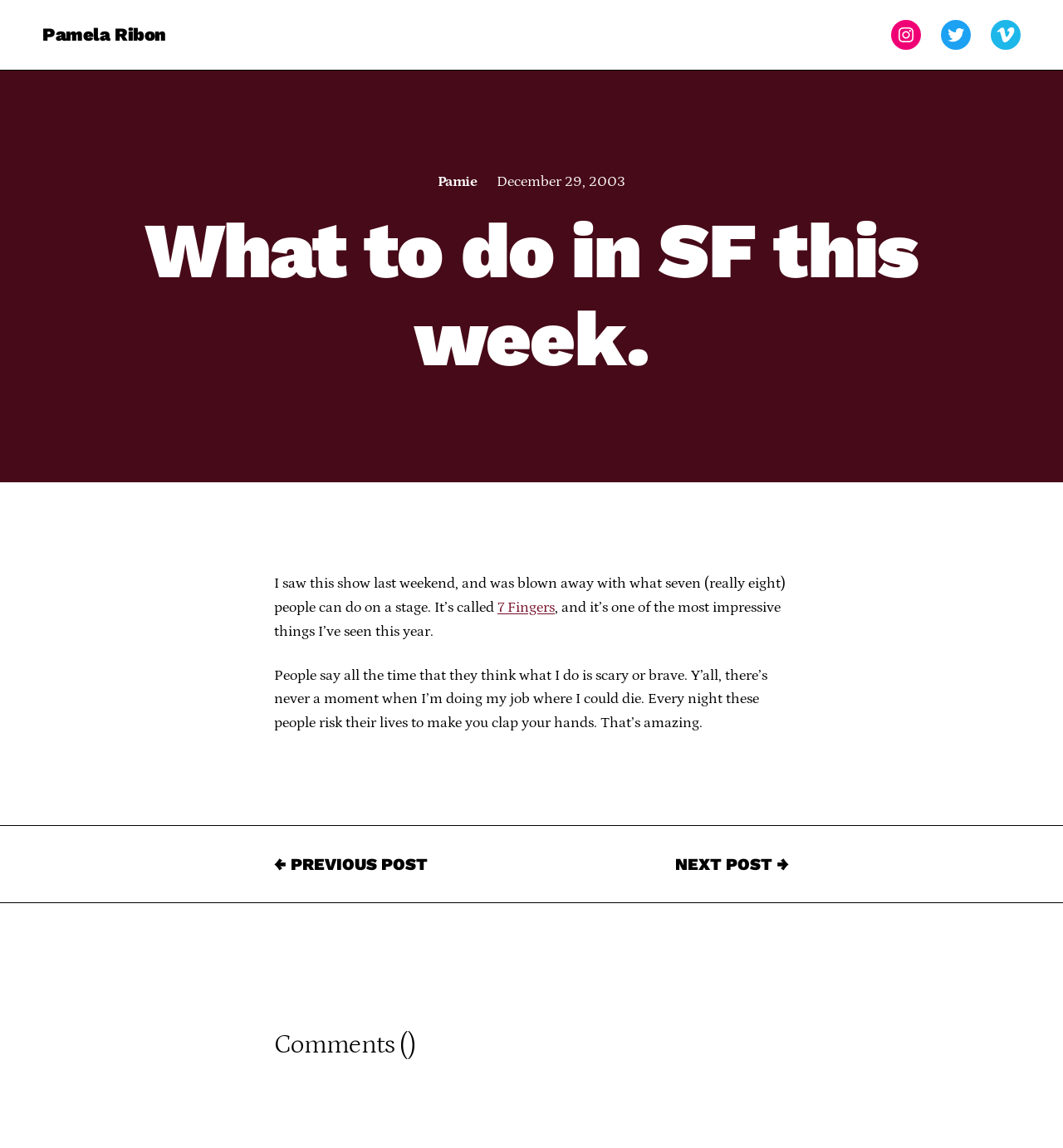What is the date of the post?
Ensure your answer is thorough and detailed.

The date of the post is mentioned in the time element, which contains the static text 'December 29, 2003'.